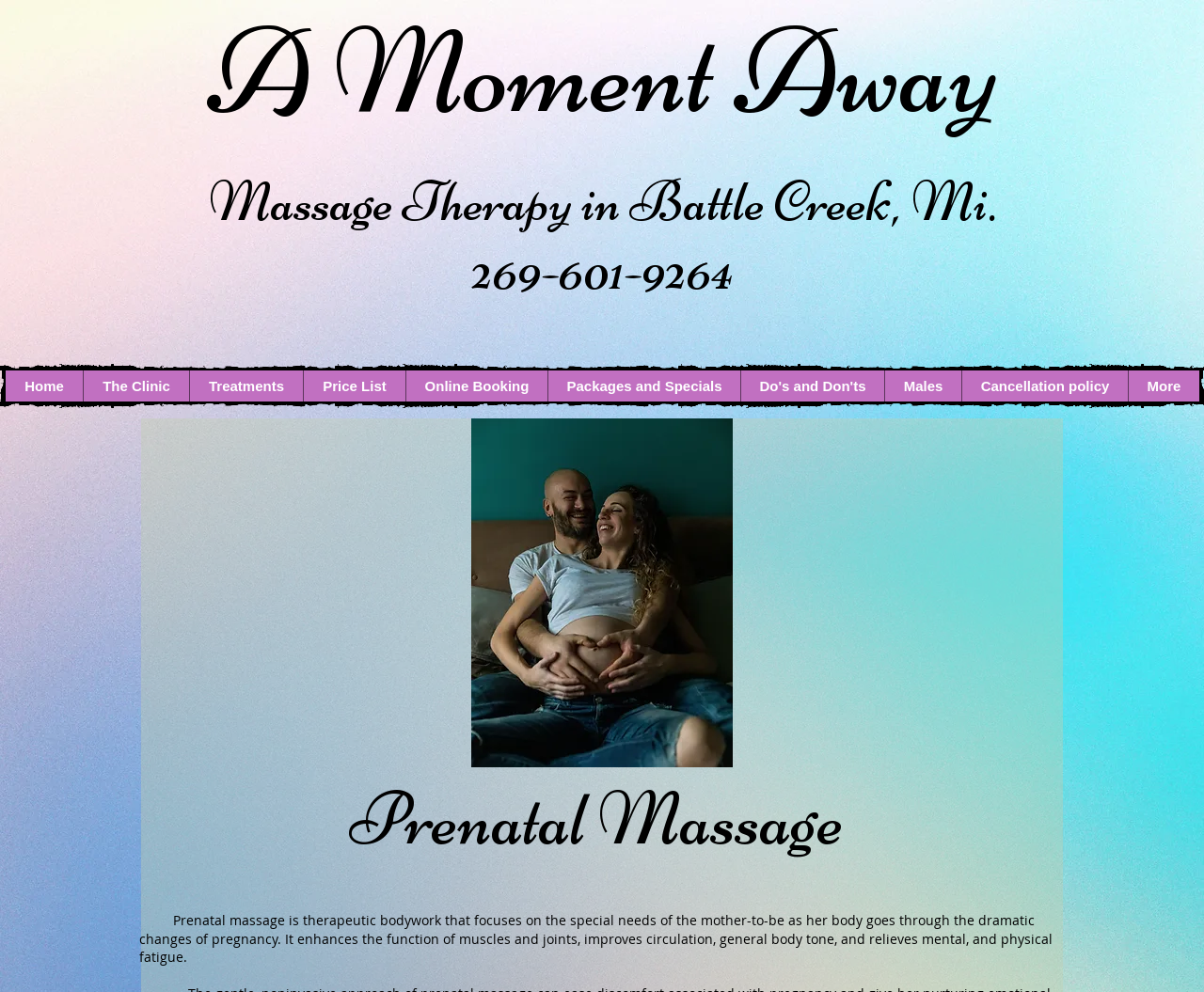Please specify the bounding box coordinates of the element that should be clicked to execute the given instruction: 'Learn about Prenatal Massage'. Ensure the coordinates are four float numbers between 0 and 1, expressed as [left, top, right, bottom].

[0.112, 0.773, 0.878, 0.88]